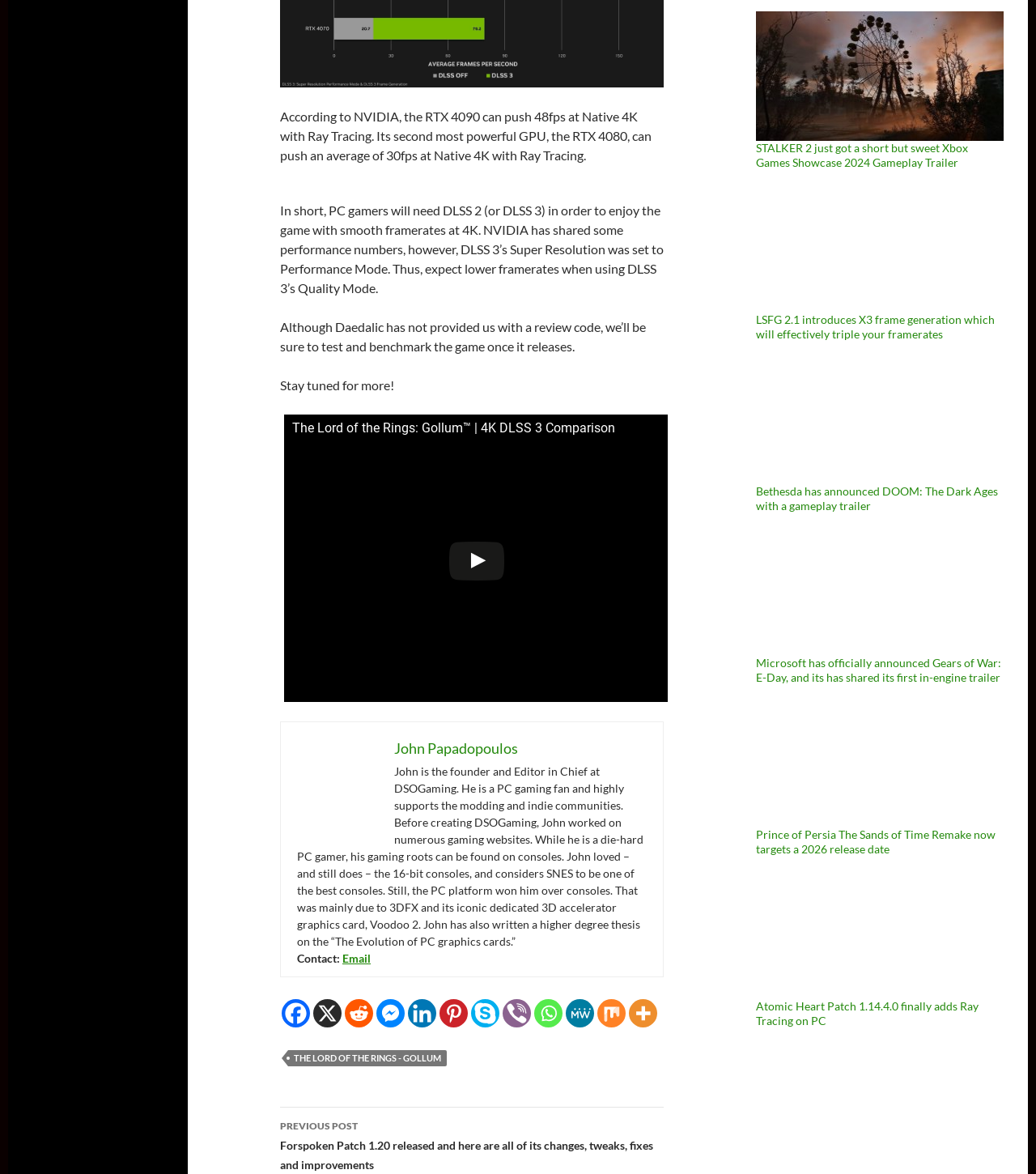Show the bounding box coordinates of the region that should be clicked to follow the instruction: "Read more about John Papadopoulos."

[0.287, 0.629, 0.365, 0.698]